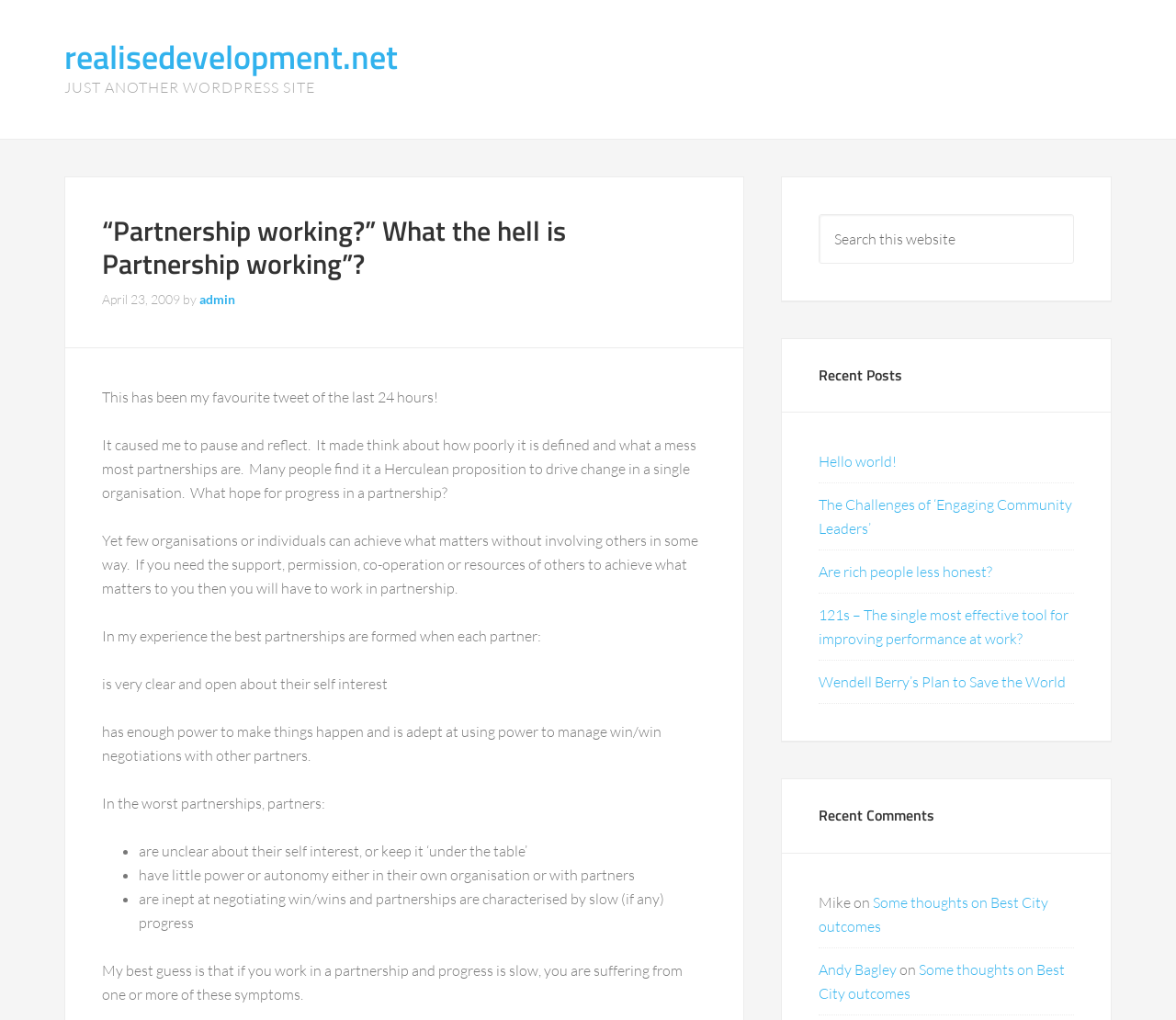Provide a short, one-word or phrase answer to the question below:
What is the date of the first article?

April 23, 2009